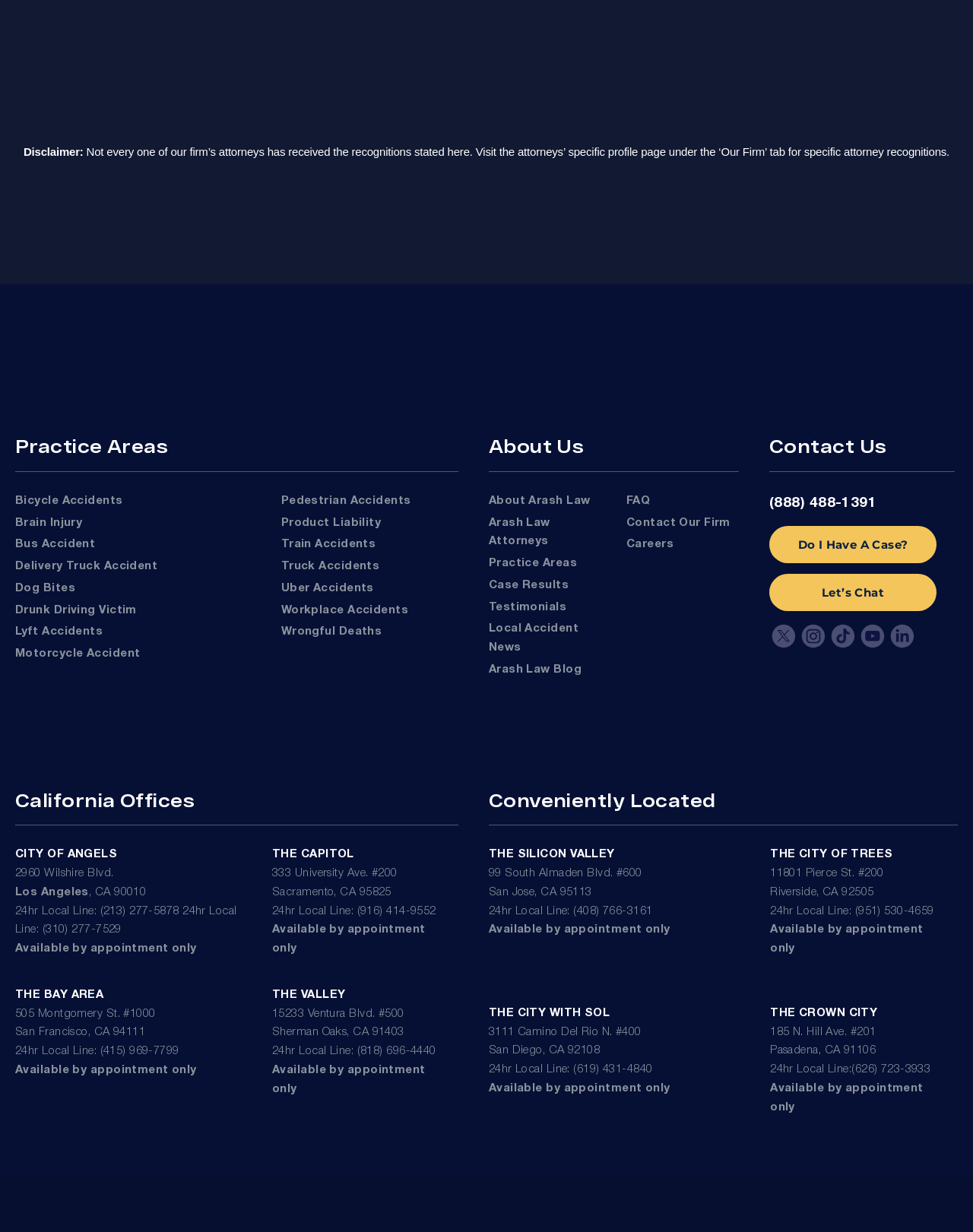Pinpoint the bounding box coordinates of the area that must be clicked to complete this instruction: "Check out the Twitter page".

[0.791, 0.505, 0.821, 0.528]